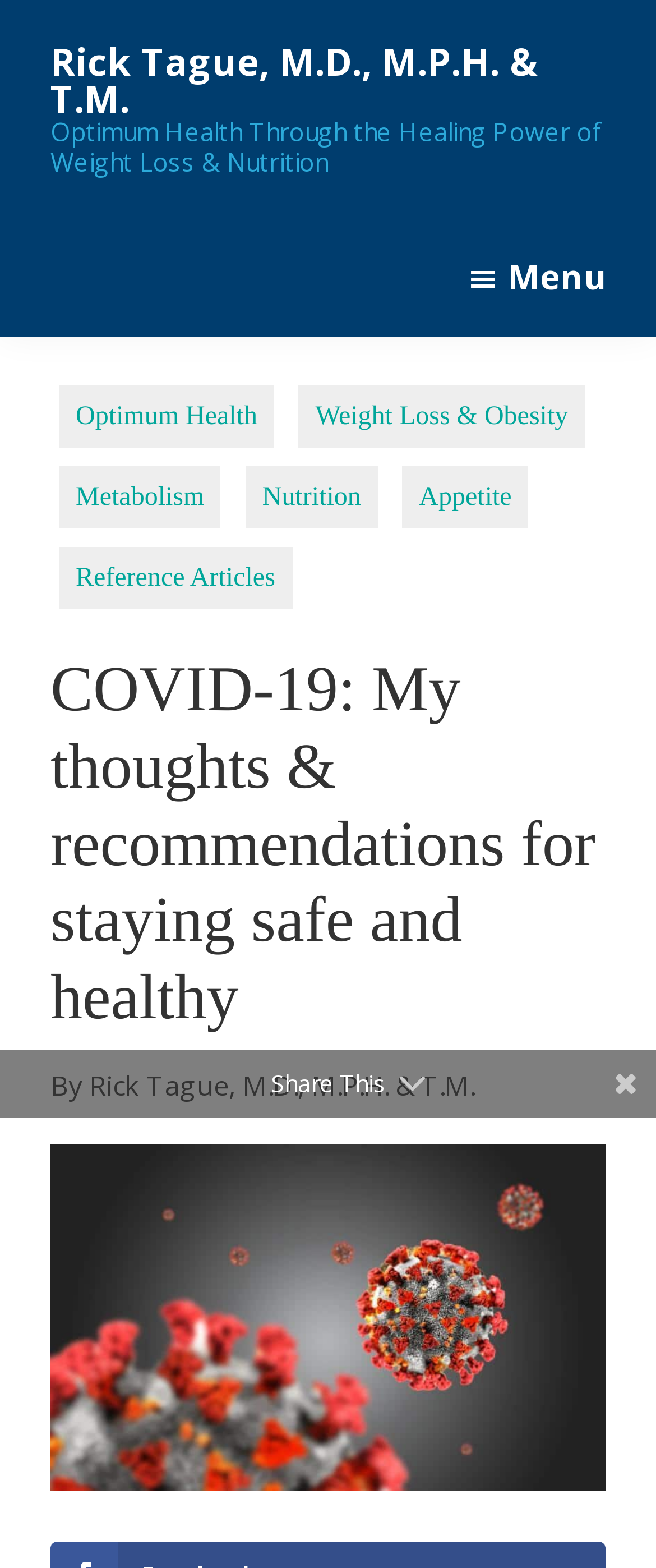What is the category of the article 'Weight Loss & Obesity'?
Can you offer a detailed and complete answer to this question?

I determined the category of the article by looking at its title and the context in which it appears, which is a health-related webpage with articles about nutrition, metabolism, and appetite.